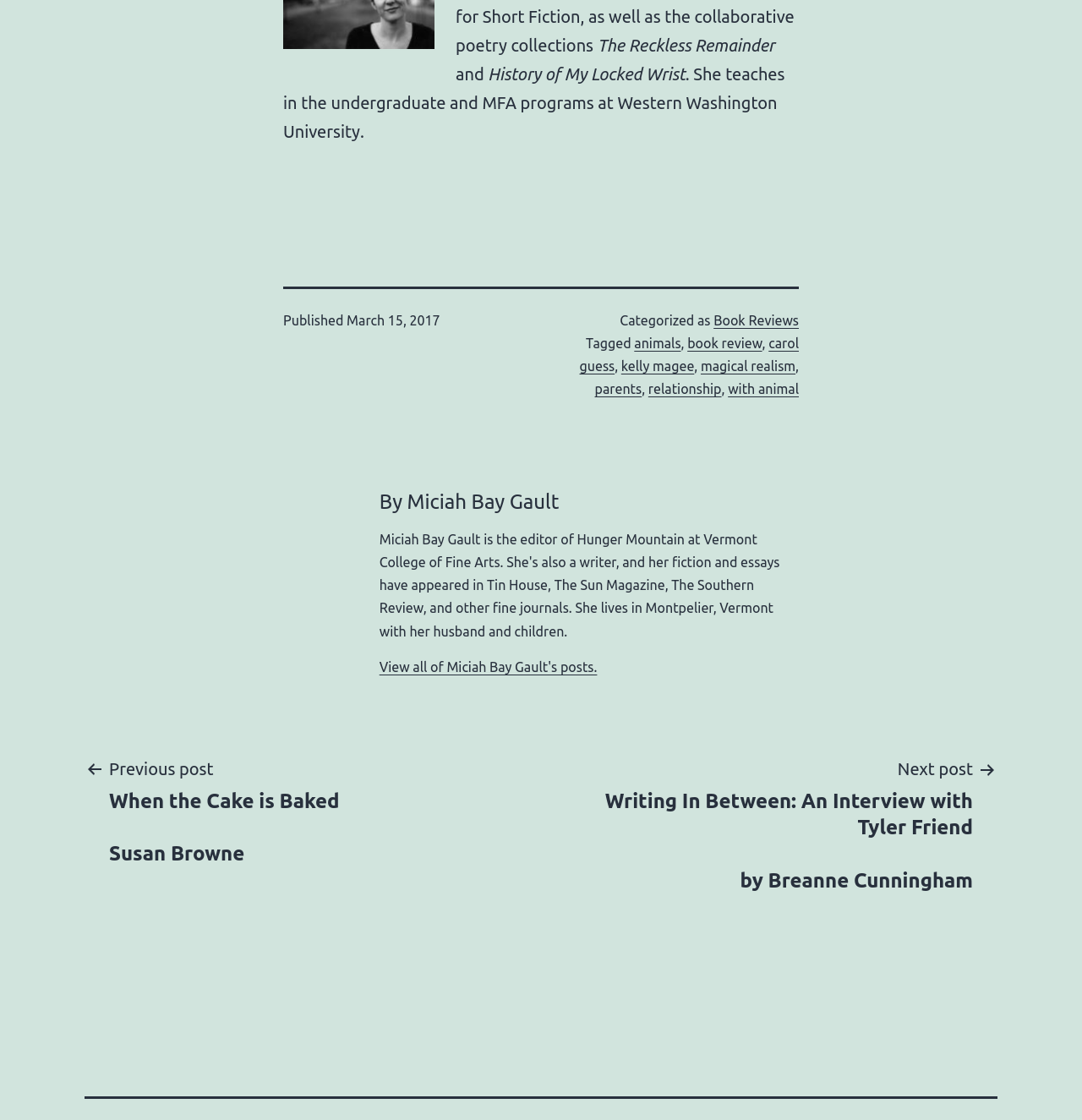Identify the bounding box for the UI element that is described as follows: "parent_node: SEARCH aria-label="Search" name="q"".

None